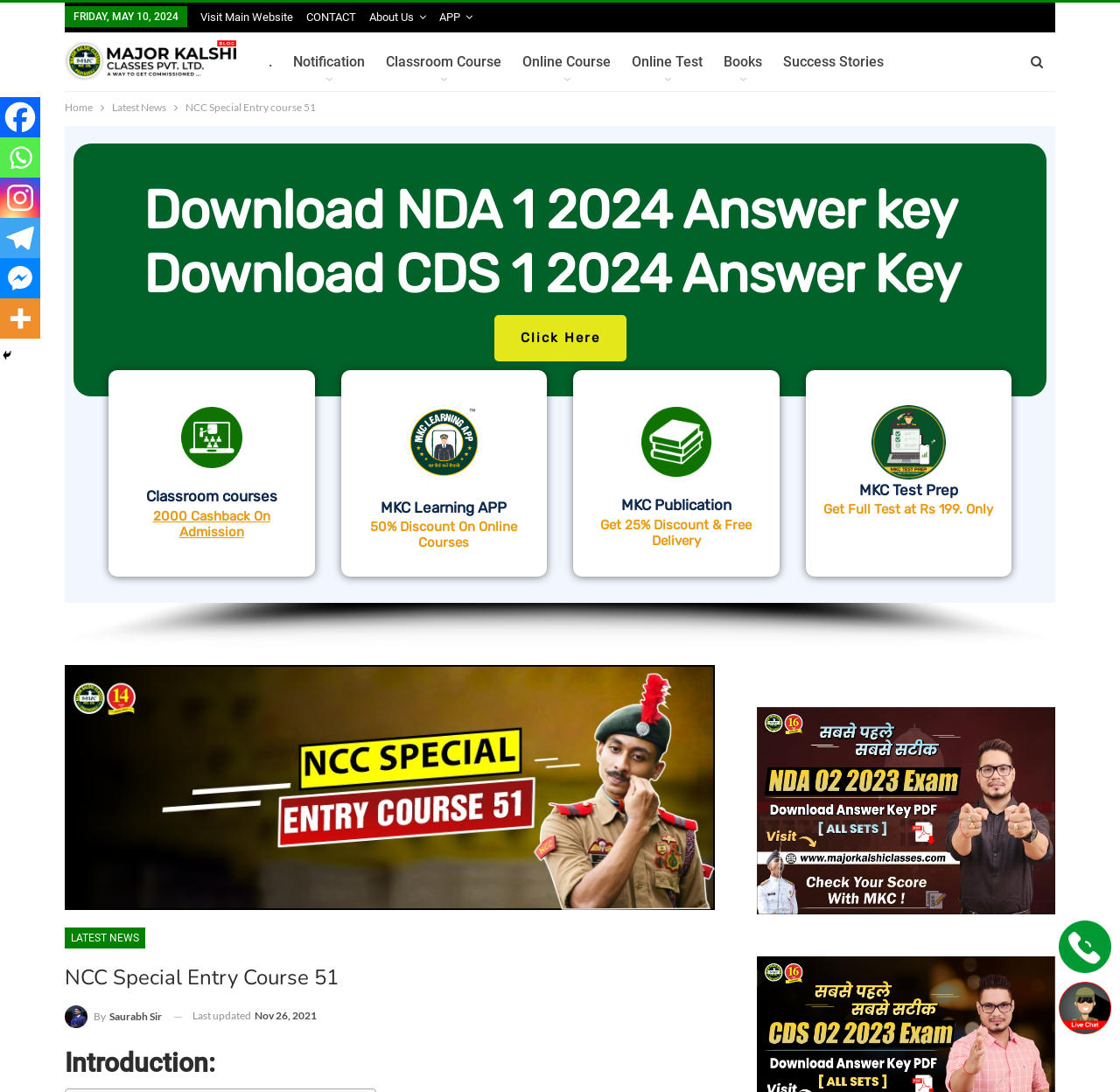Could you indicate the bounding box coordinates of the region to click in order to complete this instruction: "Click on the 'APP' link".

[0.392, 0.01, 0.422, 0.022]